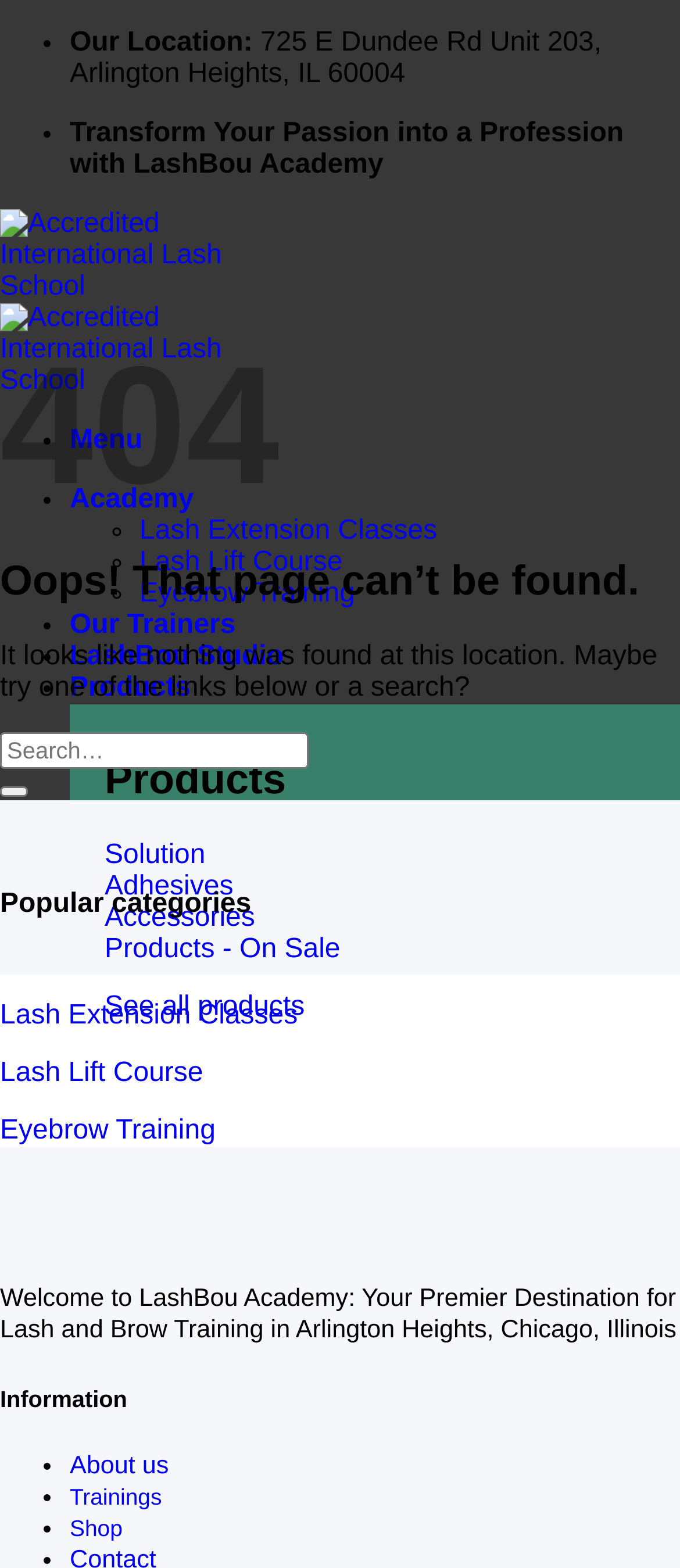Find the bounding box coordinates of the area to click in order to follow the instruction: "Go to Academy".

[0.103, 0.309, 0.285, 0.328]